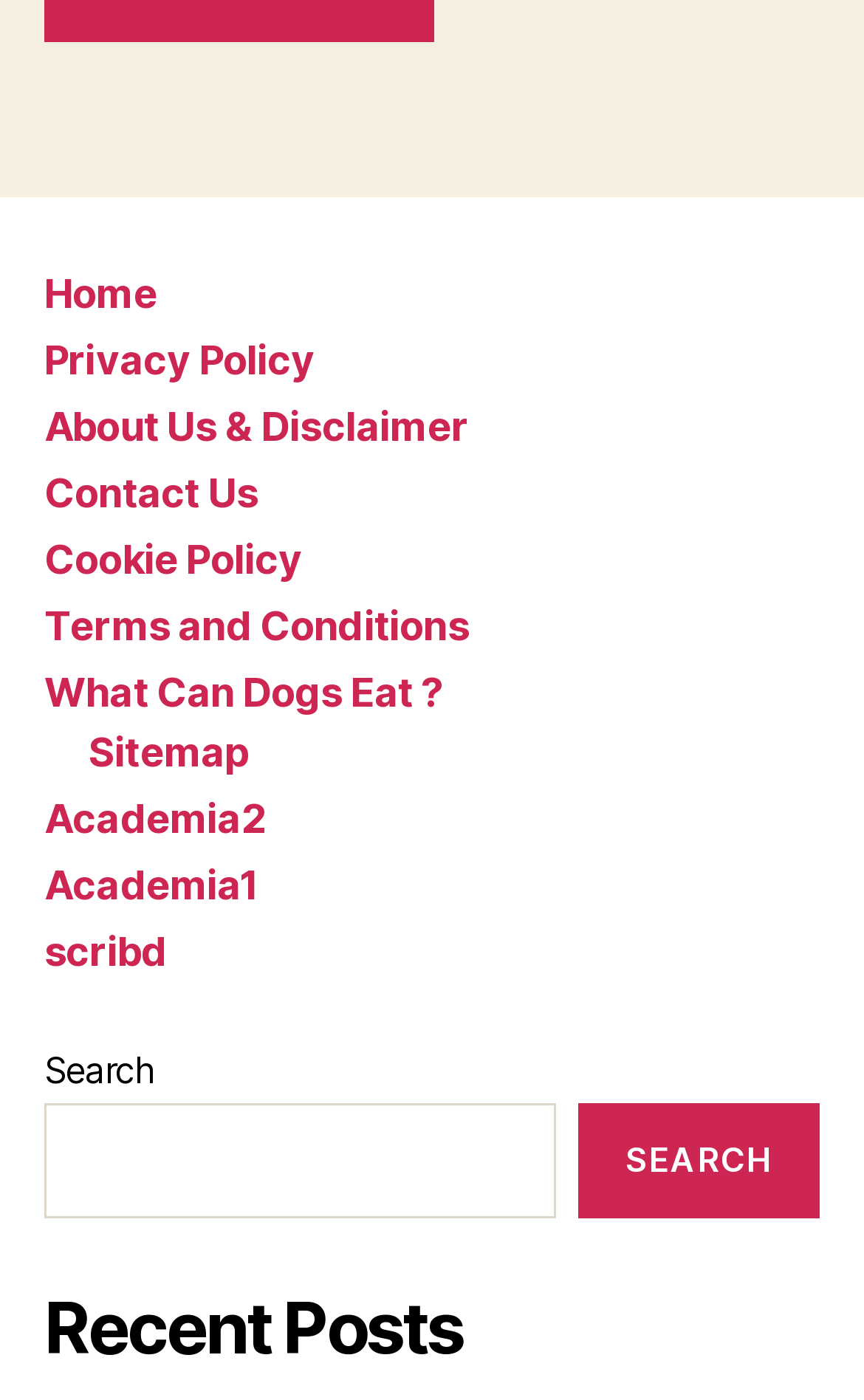Is there a sitemap link?
Give a one-word or short-phrase answer derived from the screenshot.

Yes